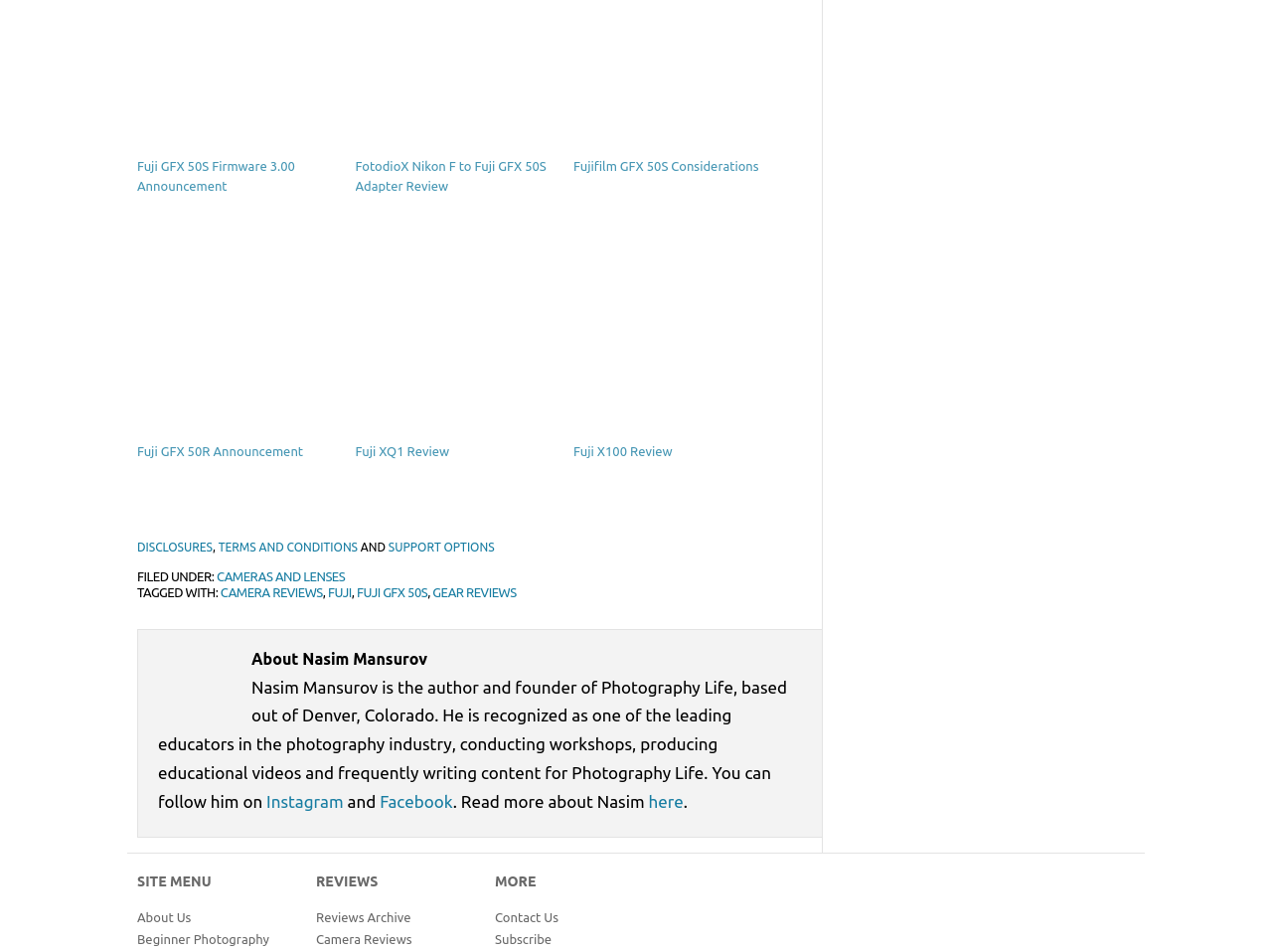Point out the bounding box coordinates of the section to click in order to follow this instruction: "View Fuji X100 review".

[0.451, 0.467, 0.529, 0.481]